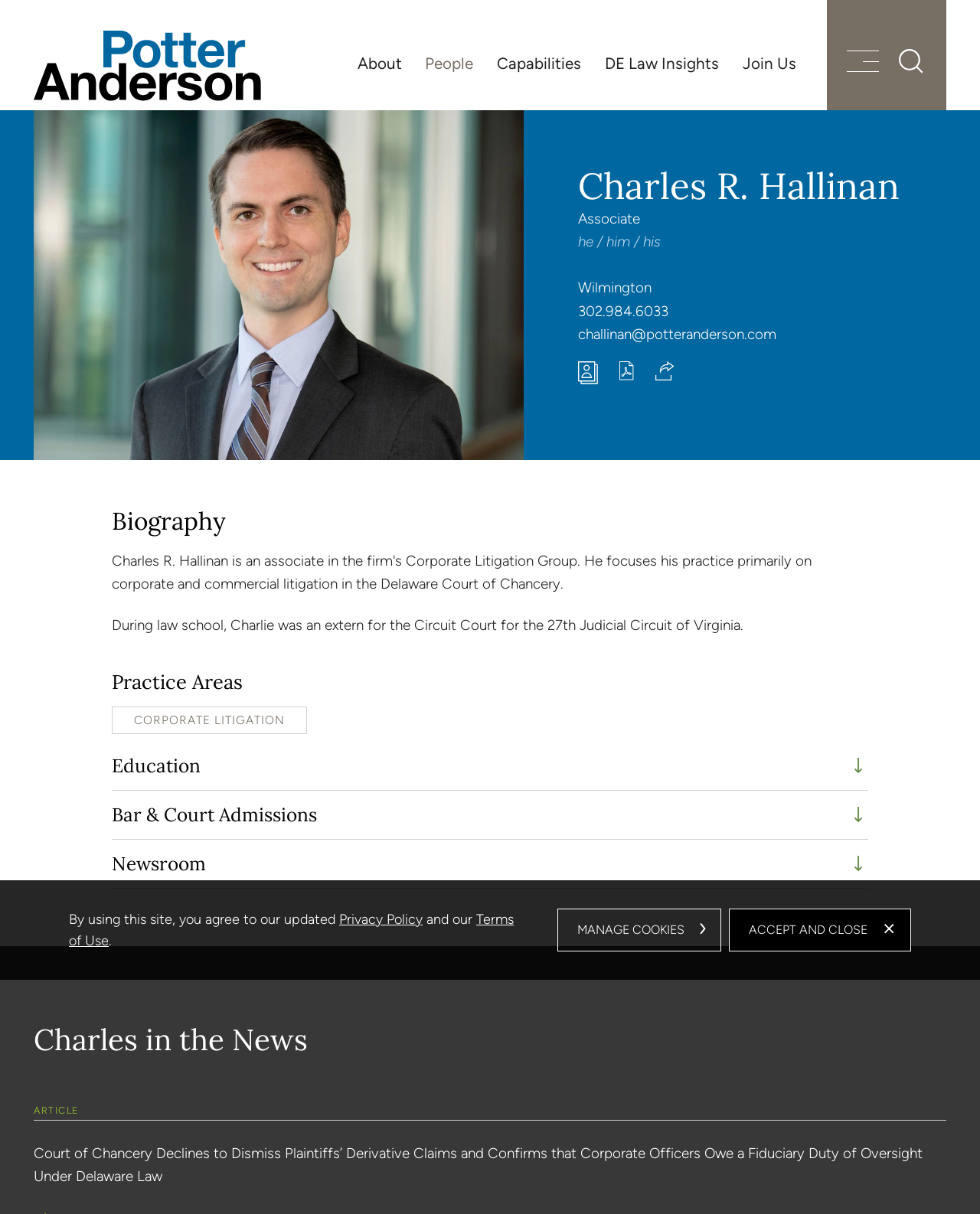Using floating point numbers between 0 and 1, provide the bounding box coordinates in the format (top-left x, top-left y, bottom-right x, bottom-right y). Locate the UI element described here: Main Content

[0.388, 0.003, 0.5, 0.028]